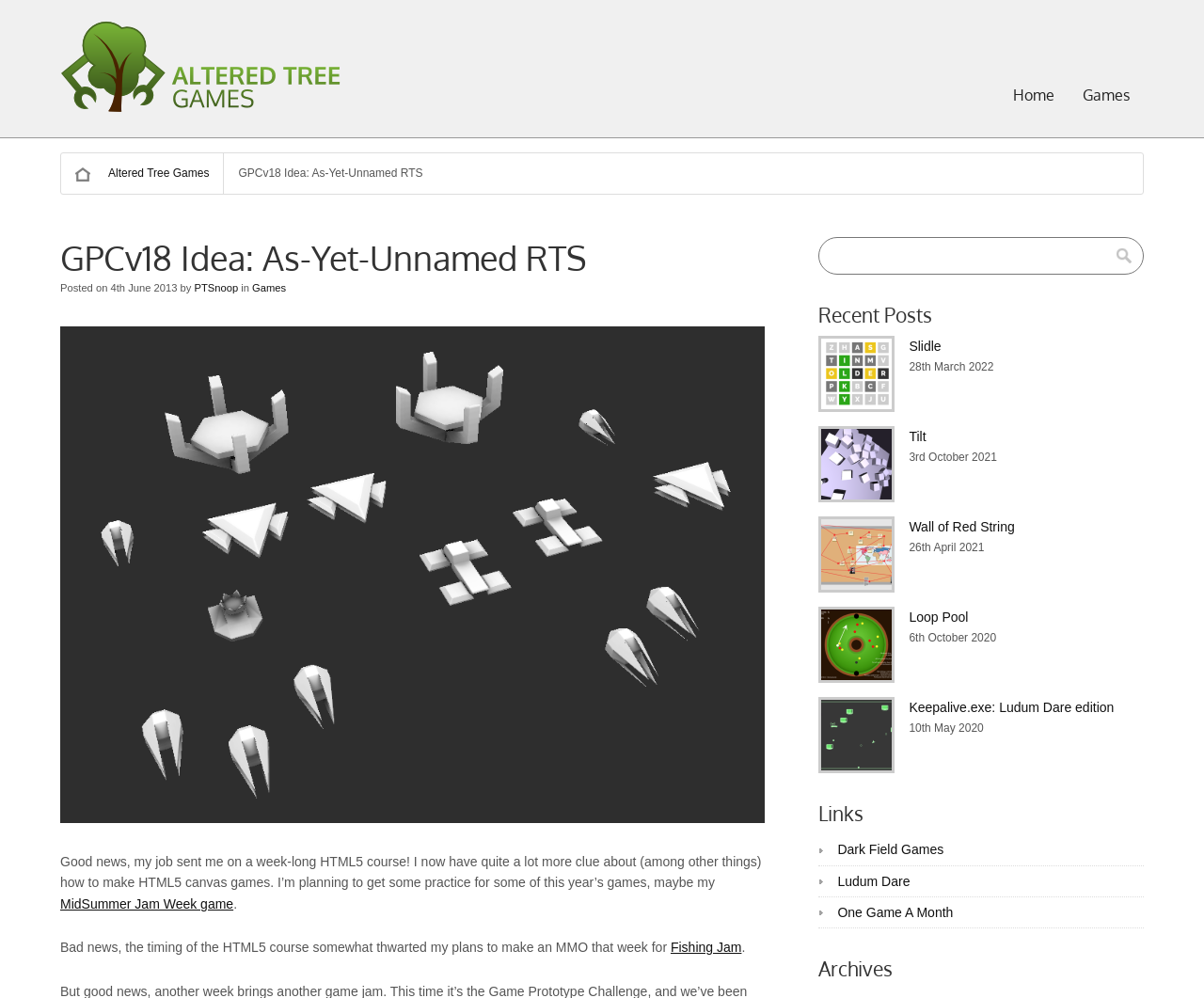Describe all the key features and sections of the webpage thoroughly.

This webpage is about Altered Tree Games, specifically showcasing the idea of an unnamed RTS game, GPCv18. At the top left, there is a logo of Altered Tree Games, accompanied by a link to the homepage. To the right of the logo, there are links to "Home" and "Games". 

Below the logo, there is a heading that reads "GPCv18 Idea: As-Yet-Unnamed RTS", followed by a paragraph of text that discusses the developer's experience with an HTML5 course and their plans for game development. 

On the left side of the page, there is a search bar with a "Search" button. Below the search bar, there is a section titled "Recent Posts" that lists several links to game titles, each accompanied by a date. 

Further down the page, there are sections titled "Links" and "Archives", which contain links to other game development websites and archives of past posts, respectively. 

At the bottom left of the page, there is a link to "GPCv18 Units" with an accompanying image.